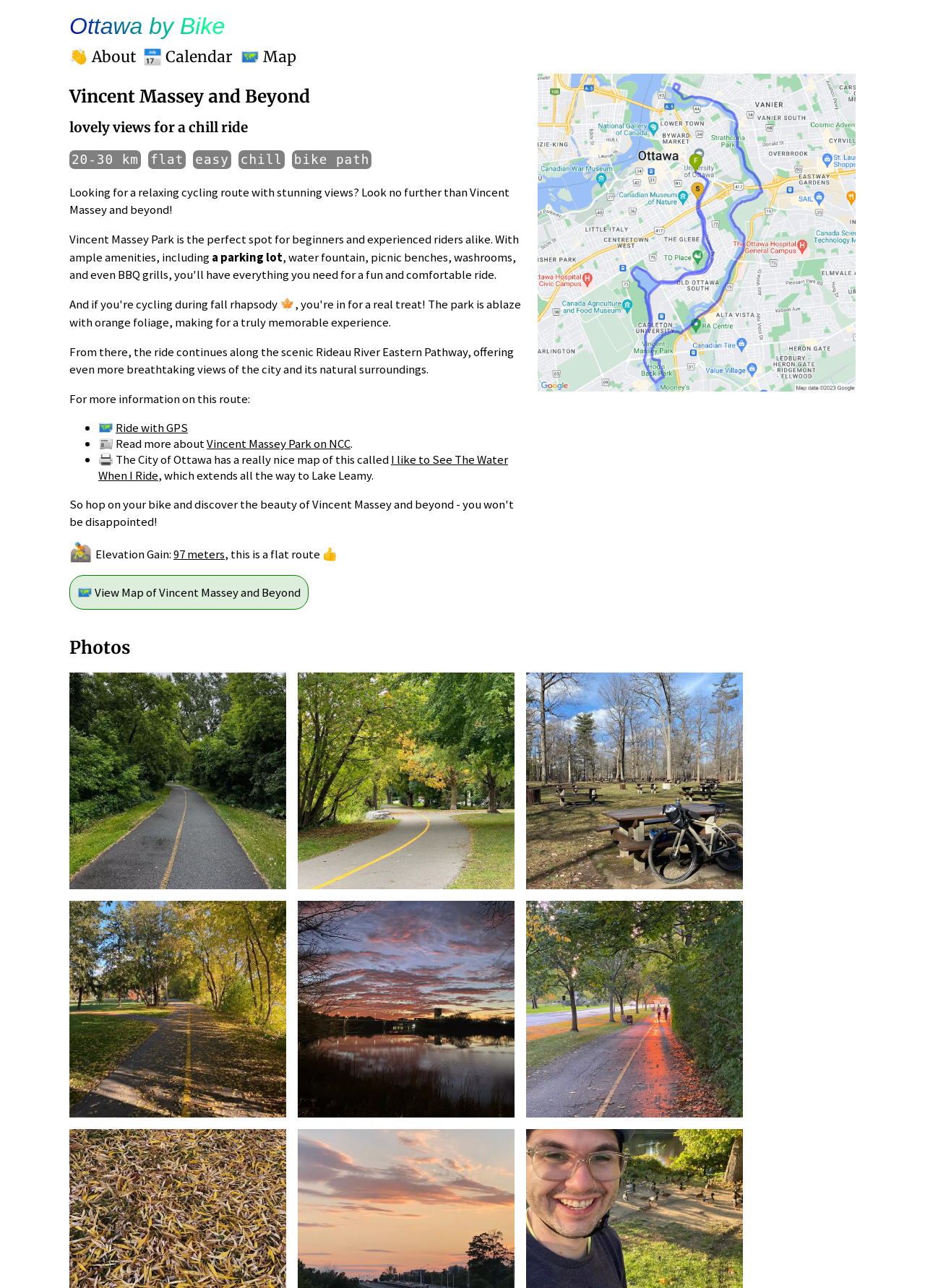Use a single word or phrase to answer the question: How many photos are displayed on the webpage?

3